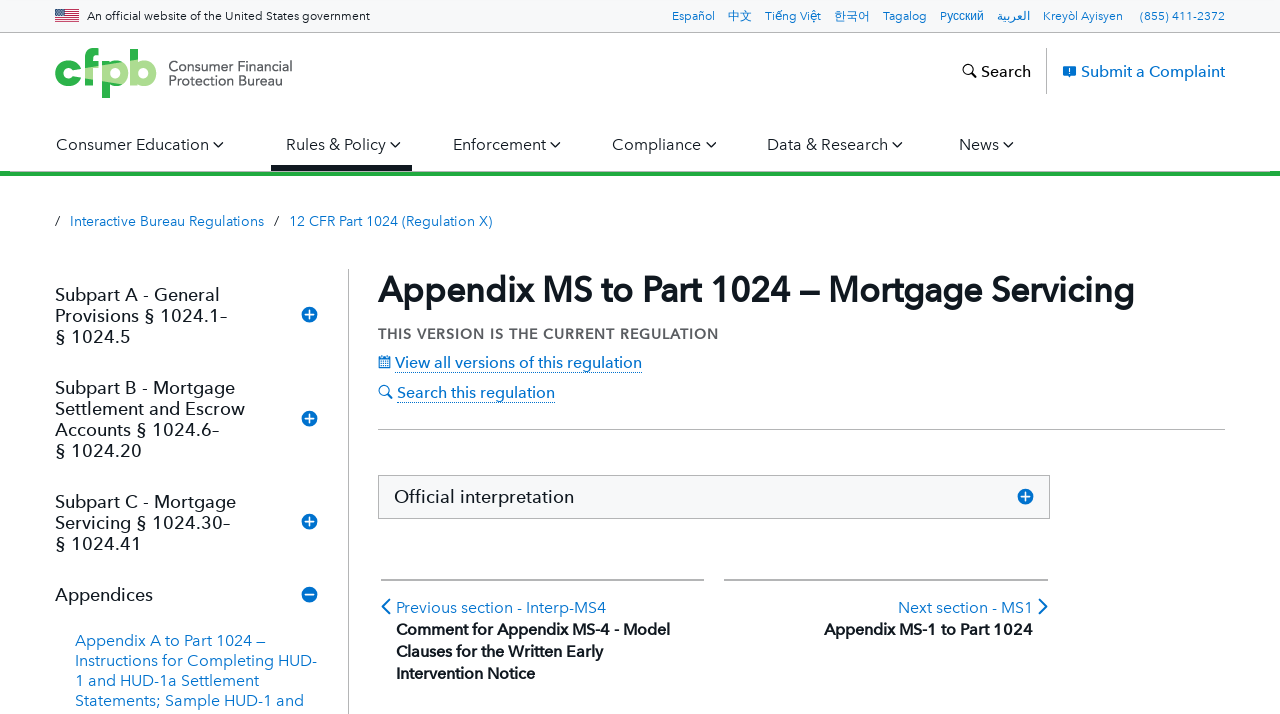Please identify the bounding box coordinates of the clickable element to fulfill the following instruction: "Search this regulation". The coordinates should be four float numbers between 0 and 1, i.e., [left, top, right, bottom].

[0.295, 0.536, 0.433, 0.562]